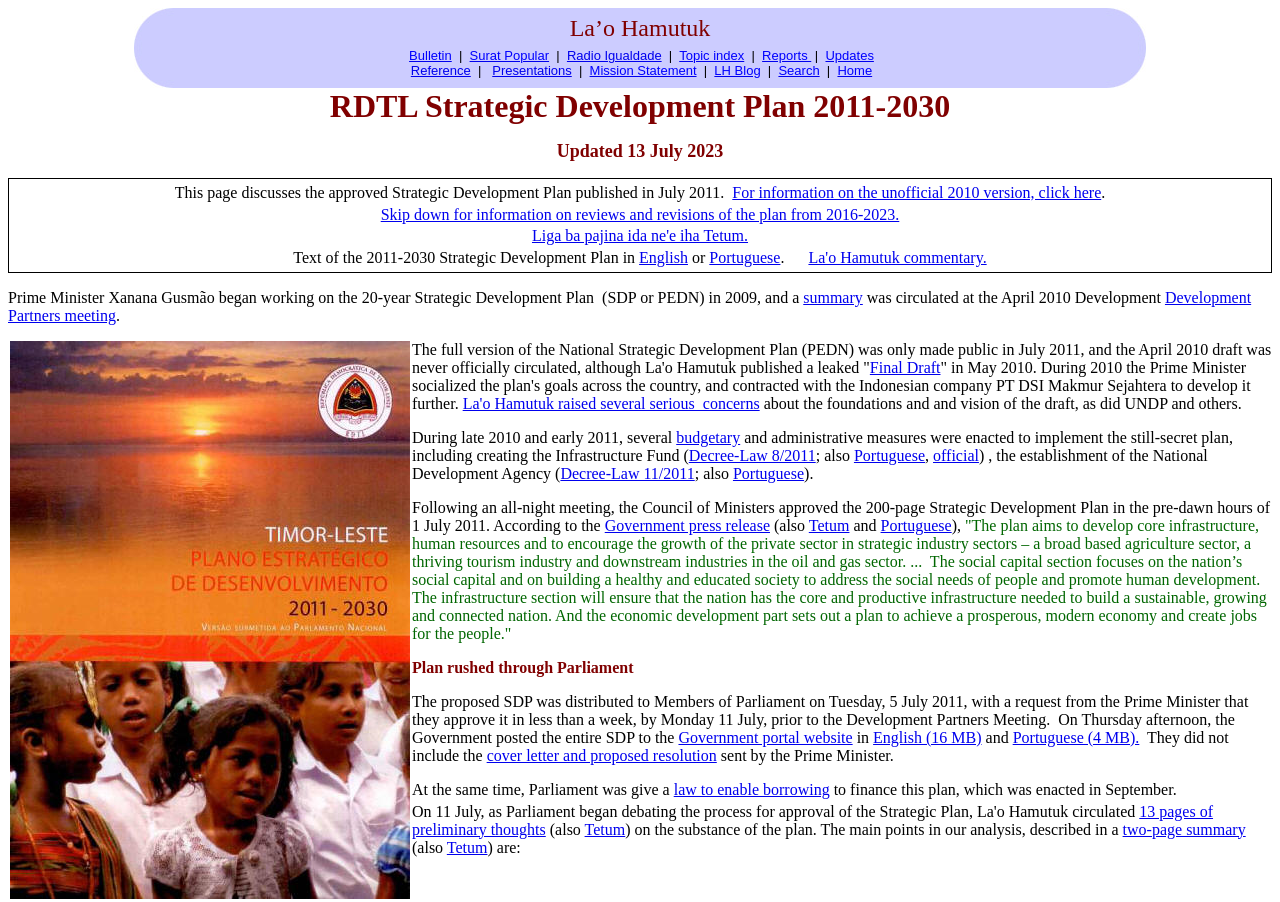How many pages does the Strategic Development Plan have?
Please answer using one word or phrase, based on the screenshot.

200 pages